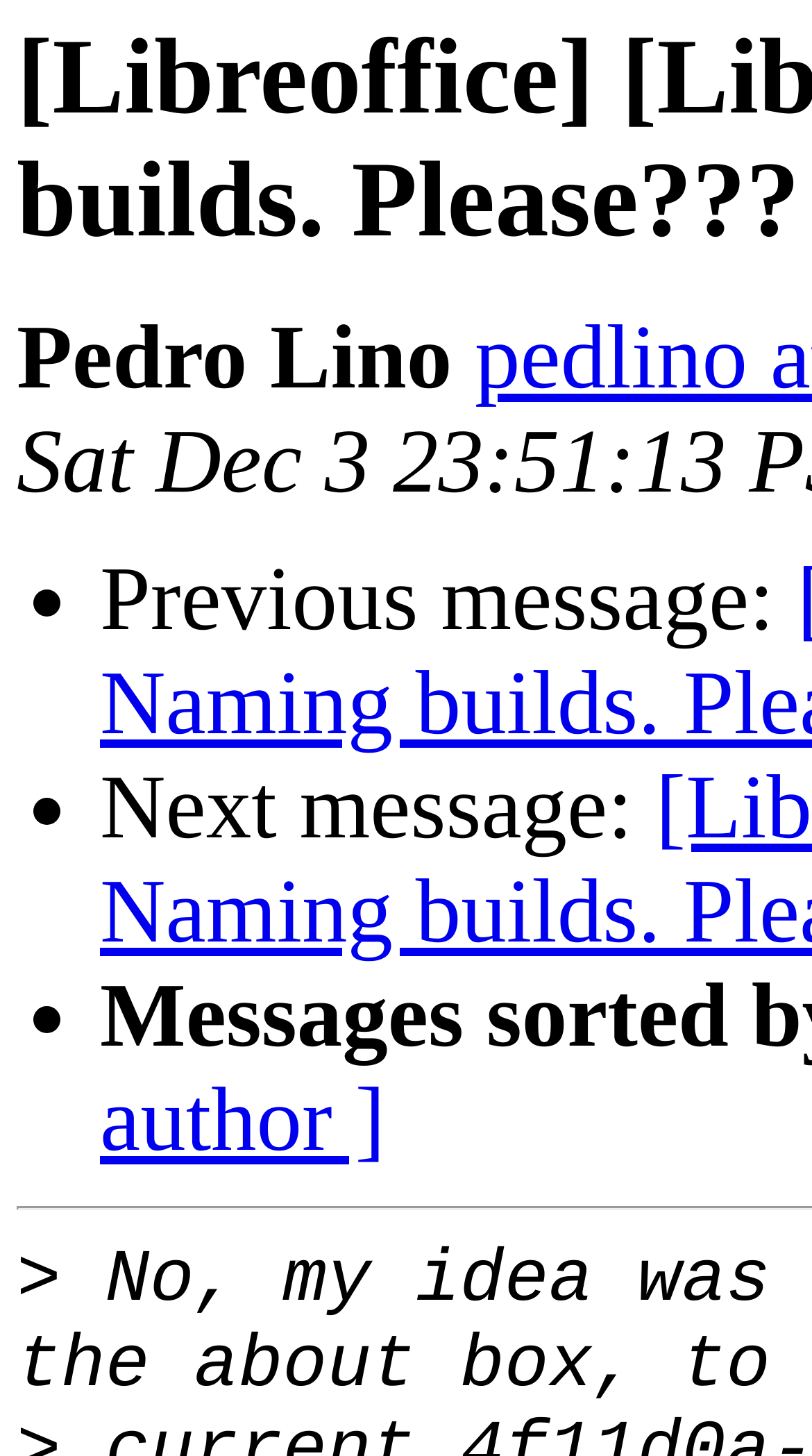What is the text next to the second list marker?
Respond to the question with a well-detailed and thorough answer.

The second ListMarker element has a bounding box coordinate of [0.038, 0.52, 0.077, 0.591], and the adjacent StaticText element has the text 'Next message:' with a bounding box coordinate of [0.123, 0.521, 0.807, 0.59].